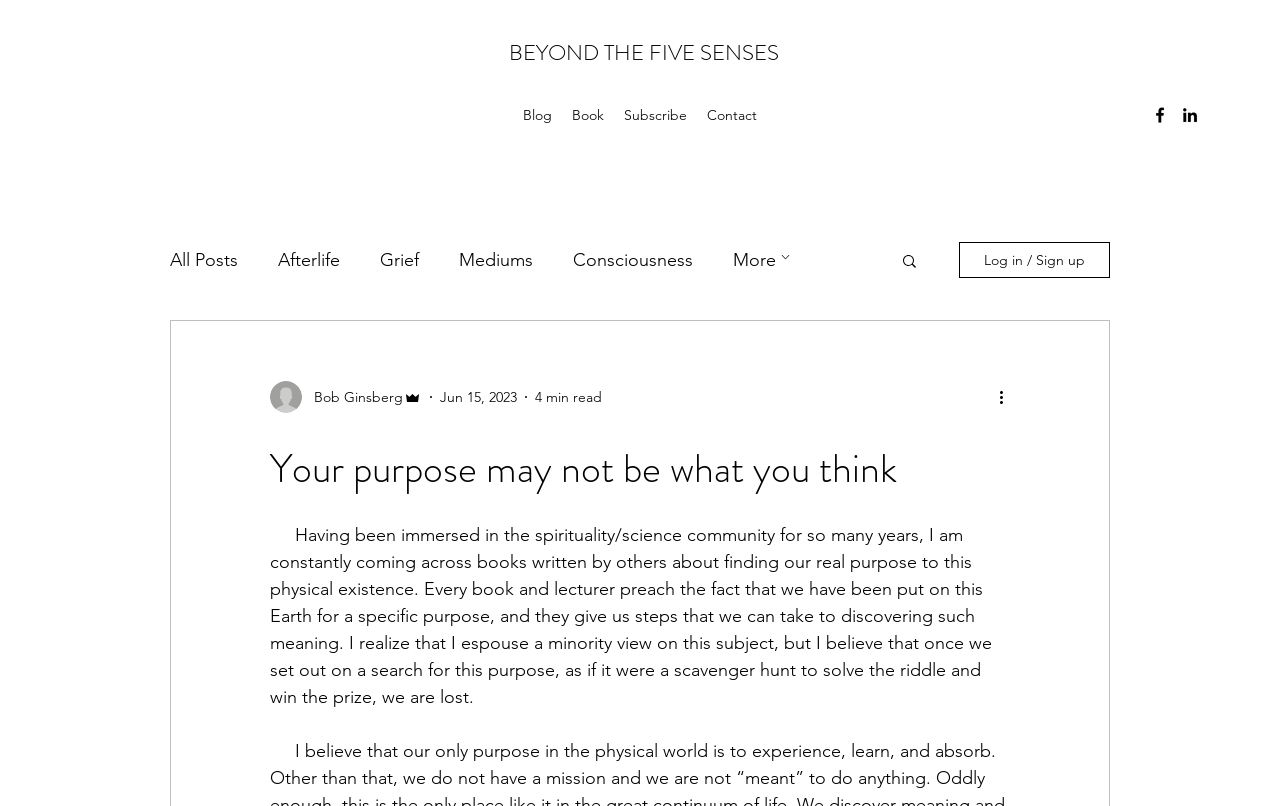Identify the bounding box coordinates of the region that should be clicked to execute the following instruction: "Search for a topic".

[0.703, 0.313, 0.718, 0.339]